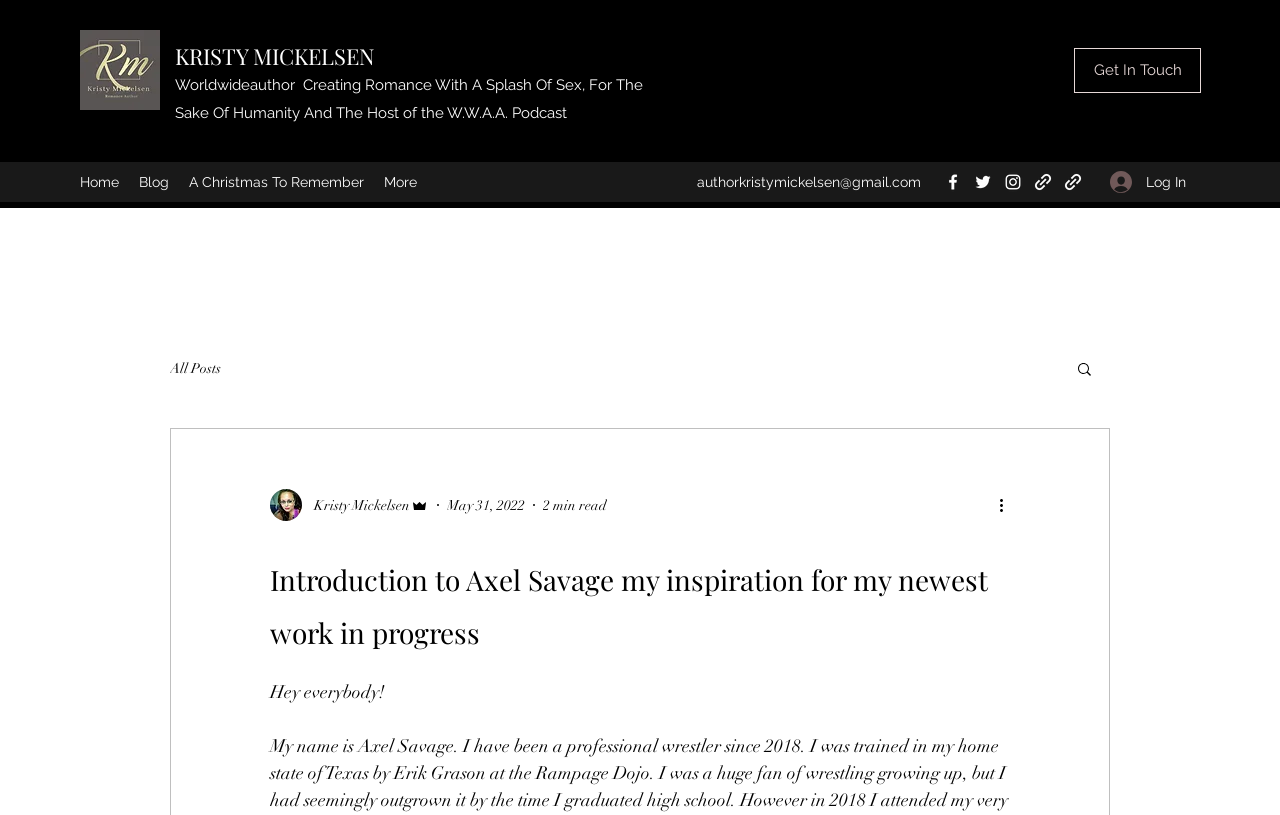Indicate the bounding box coordinates of the element that needs to be clicked to satisfy the following instruction: "Log in to the website". The coordinates should be four float numbers between 0 and 1, i.e., [left, top, right, bottom].

[0.856, 0.201, 0.938, 0.246]